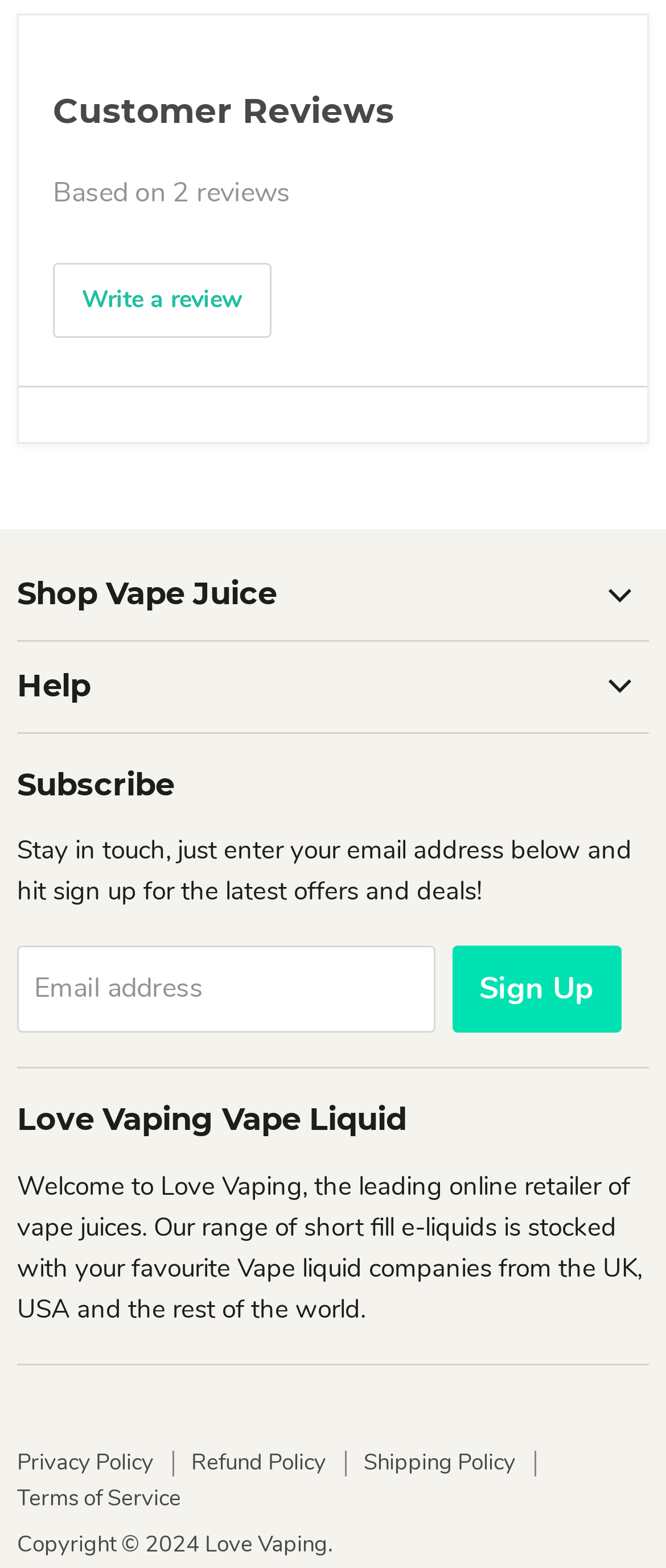Locate the bounding box coordinates for the element described below: "Delivery Information". The coordinates must be four float values between 0 and 1, formatted as [left, top, right, bottom].

[0.026, 0.447, 0.372, 0.469]